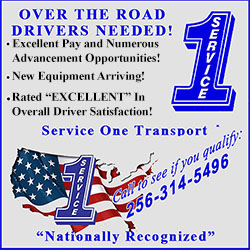Explain what is happening in the image with elaborate details.

The image is an advertisement promoting "Service One Transport," specifically targeting potential over-the-road drivers. The bold, prominent text states, "OVER THE ROAD DRIVERS NEEDED!" highlighting the urgent hiring needs of the company. It lists attractive job features such as "Excellent Pay and Numerous Advancement Opportunities," along with a note about new equipment arriving, which suggests an investment in modern and efficient tools for drivers. 

The advertisement also emphasizes customer satisfaction, stating it's "Rated 'EXCELLENT' In Overall Driver Satisfaction!" This strong focus on positive feedback aims to attract skilled drivers looking for a reliable and rewarding company. 

Visually, the ad incorporates a patriotic theme, featuring a stylized American flag blended with the text and graphics, evoking a sense of national pride. The number to call for qualification inquiries, "256-314-5496," is prominently displayed, encouraging immediate action from interested candidates. The phrase "NATIONALY RECOGNIZED" serves to position the company as reputable and established within the industry.